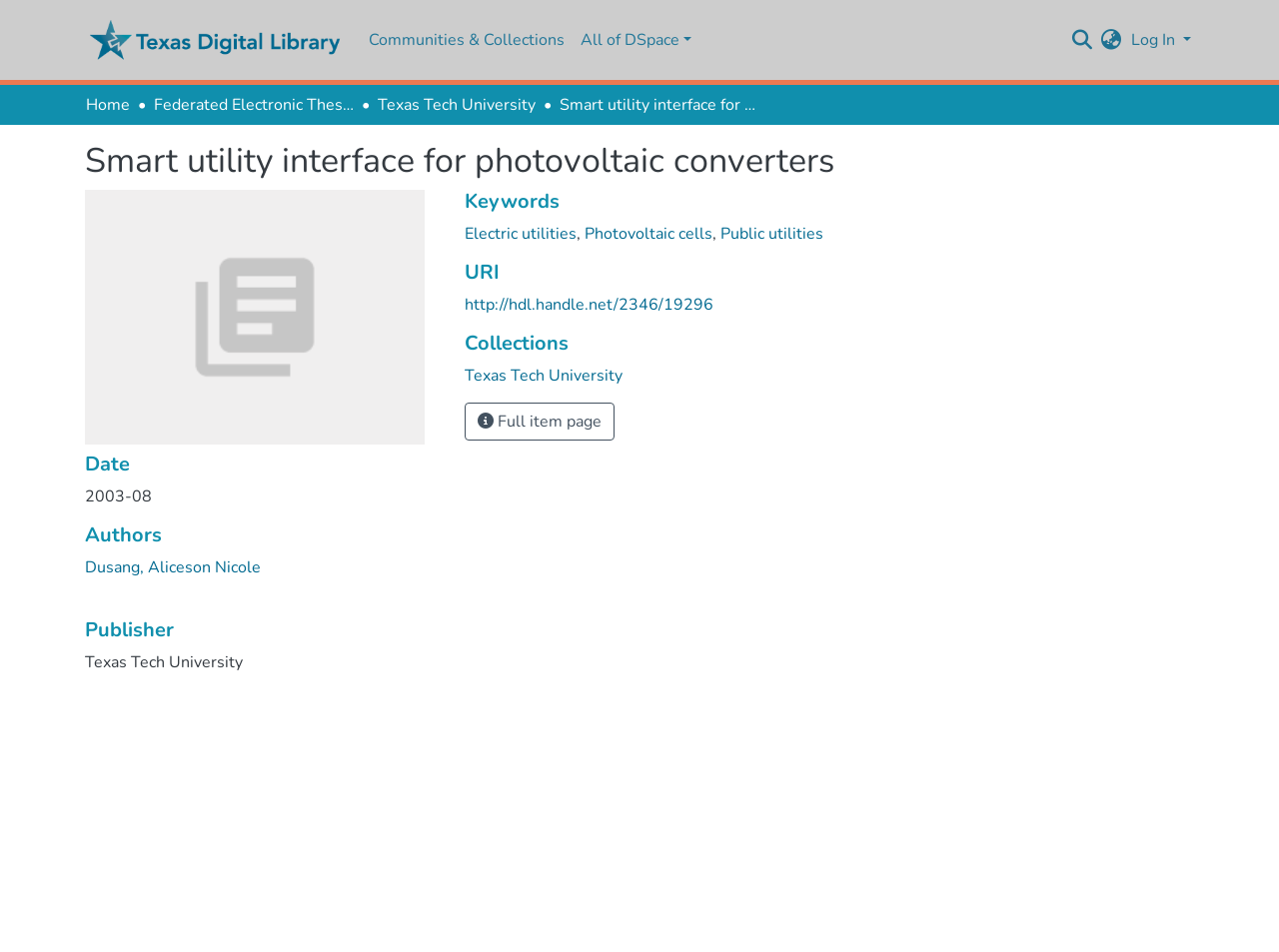What is the purpose of the 'Search' textbox?
Based on the visual, give a brief answer using one word or a short phrase.

To search